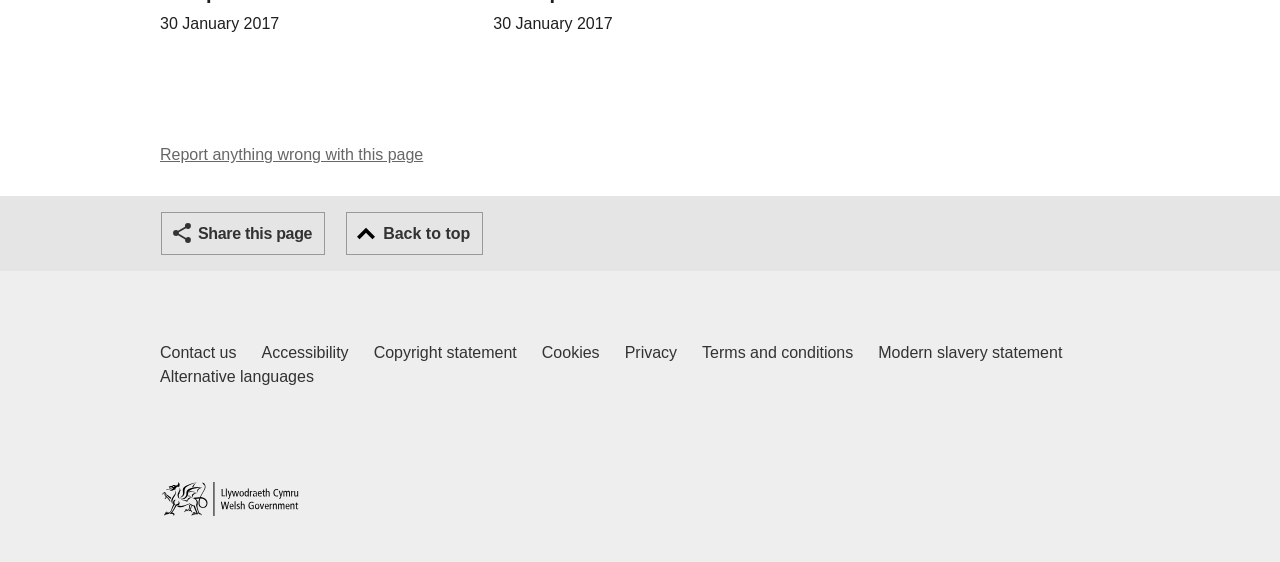Look at the image and write a detailed answer to the question: 
How many links are in the footer?

The footer section, which is represented by the navigation element with bounding box coordinates [0.125, 0.607, 0.875, 0.724], contains 9 links, including 'Contact us Welsh Government and our main services', 'Accessibility', 'Copyright statement', and others.